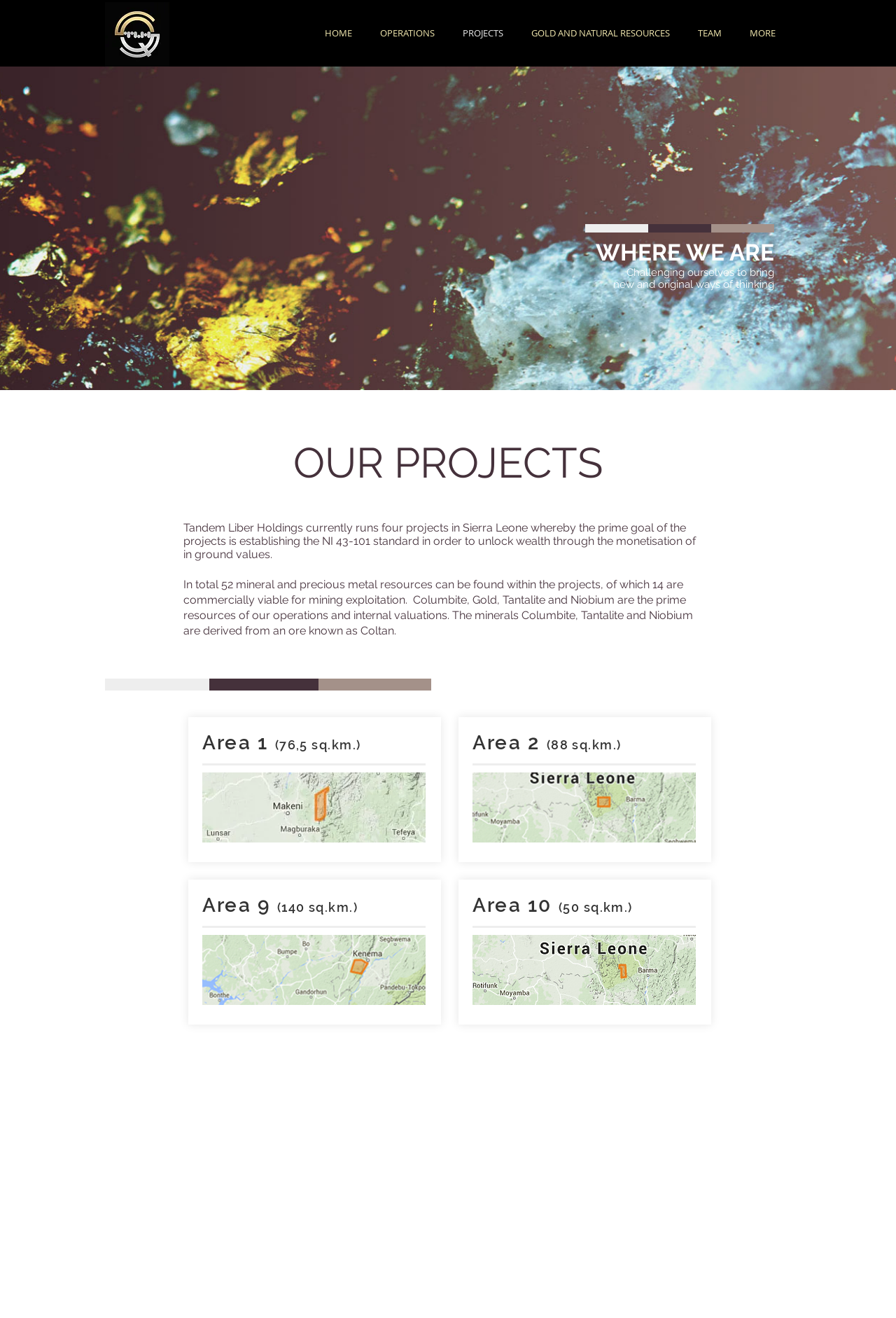With reference to the screenshot, provide a detailed response to the question below:
What is the prime goal of the projects?

The prime goal of the projects is to establish the NI 43-101 standard, as mentioned in the StaticText element with the text 'Tandem Liber Holdings currently runs four projects in Sierra Leone whereby the prime goal of the projects is establishing the NI 43-101 standard...'.